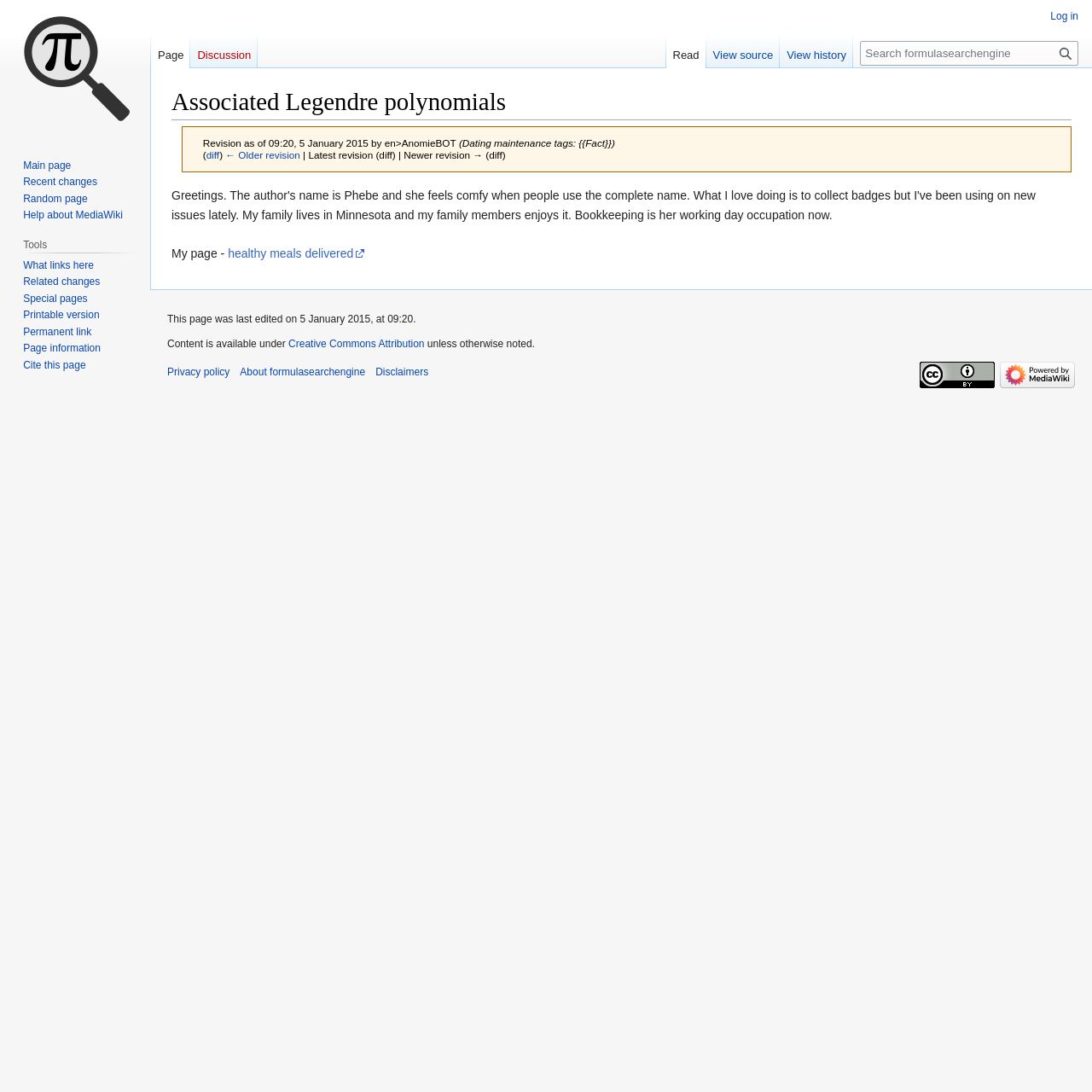What is the last edited date of this page?
Please look at the screenshot and answer in one word or a short phrase.

5 January 2015